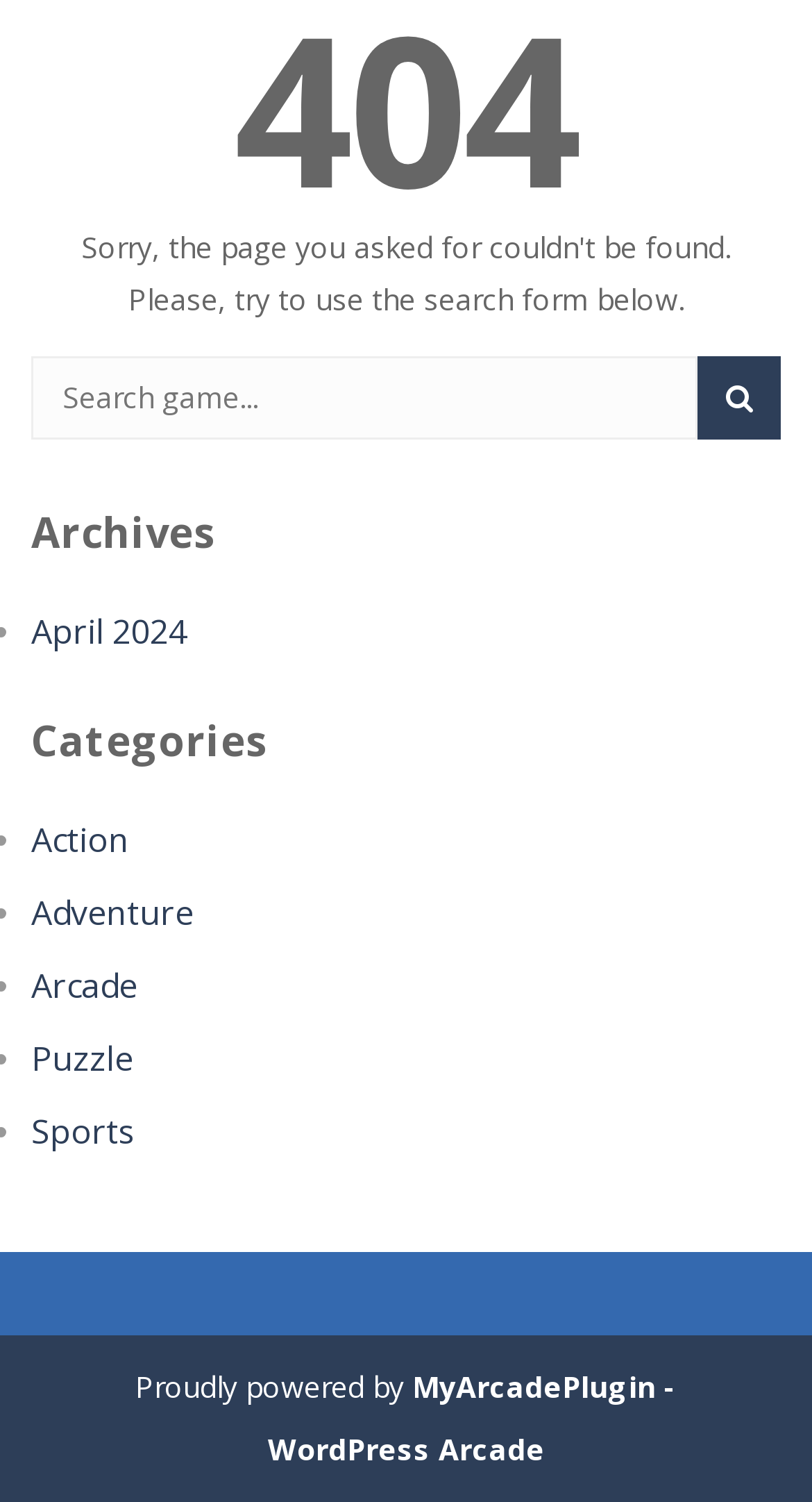Locate the bounding box of the UI element described by: "aria-label="LinkedIn"" in the given webpage screenshot.

None